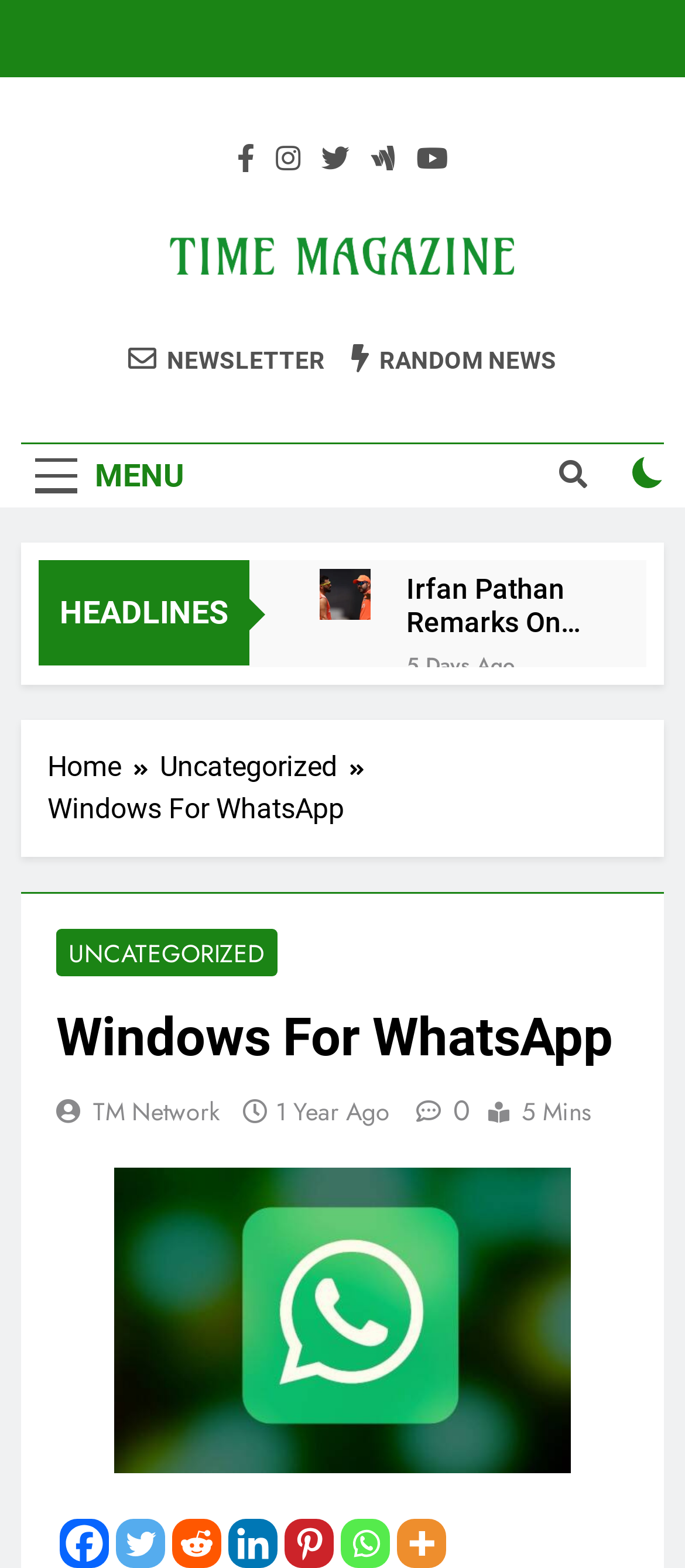Give a one-word or phrase response to the following question: What is the category of the news article with the heading 'Record Profit Growth For Public Sector Undertakings In FY24'?

Uncategorized